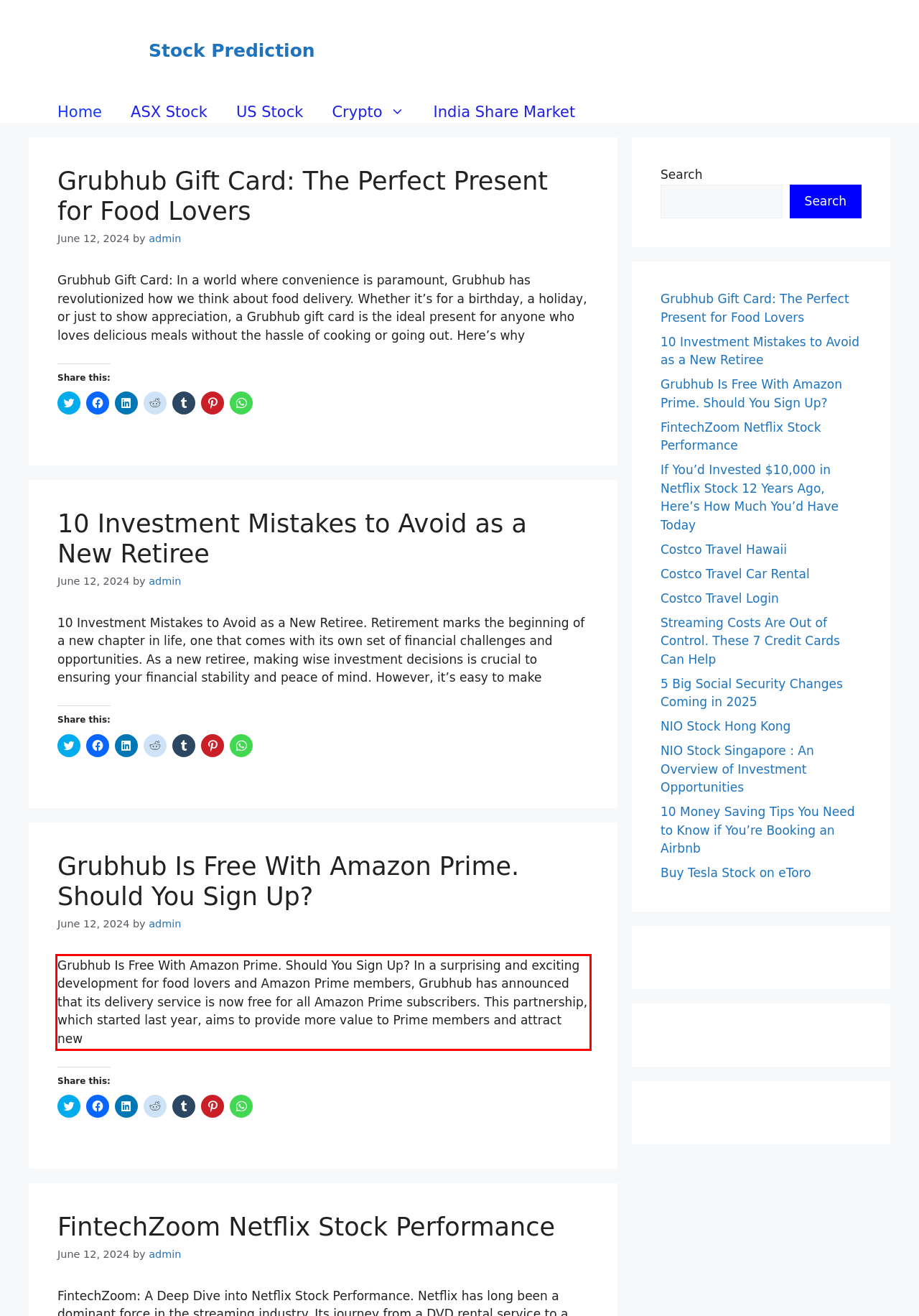You are given a screenshot showing a webpage with a red bounding box. Perform OCR to capture the text within the red bounding box.

Grubhub Is Free With Amazon Prime. Should You Sign Up? In a surprising and exciting development for food lovers and Amazon Prime members, Grubhub has announced that its delivery service is now free for all Amazon Prime subscribers. This partnership, which started last year, aims to provide more value to Prime members and attract new